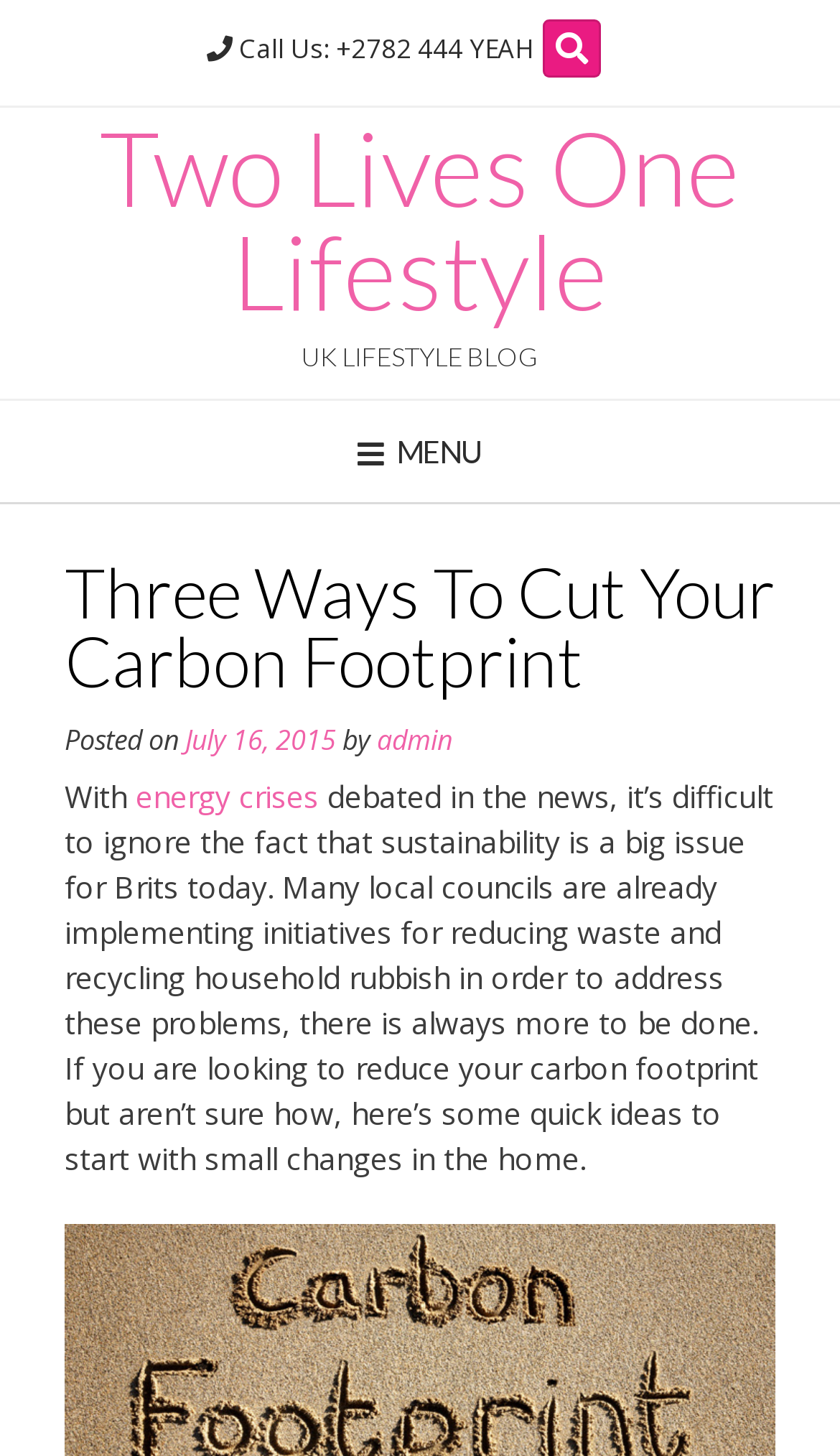Use a single word or phrase to answer the question:
Who is the author of the current article?

admin